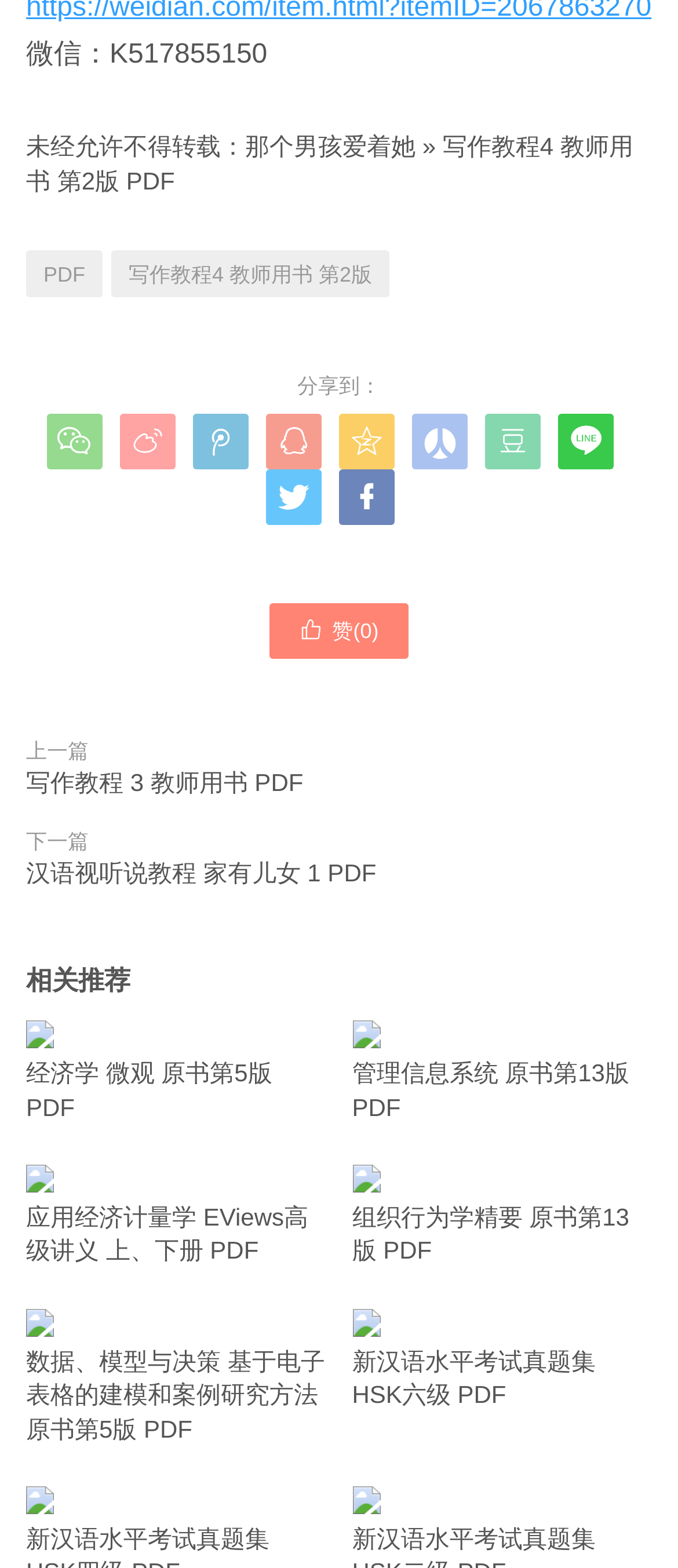What is the author's WeChat ID?
Please provide a comprehensive answer based on the details in the screenshot.

The author's WeChat ID is mentioned at the top of the webpage, which is '微信：K517855150'.